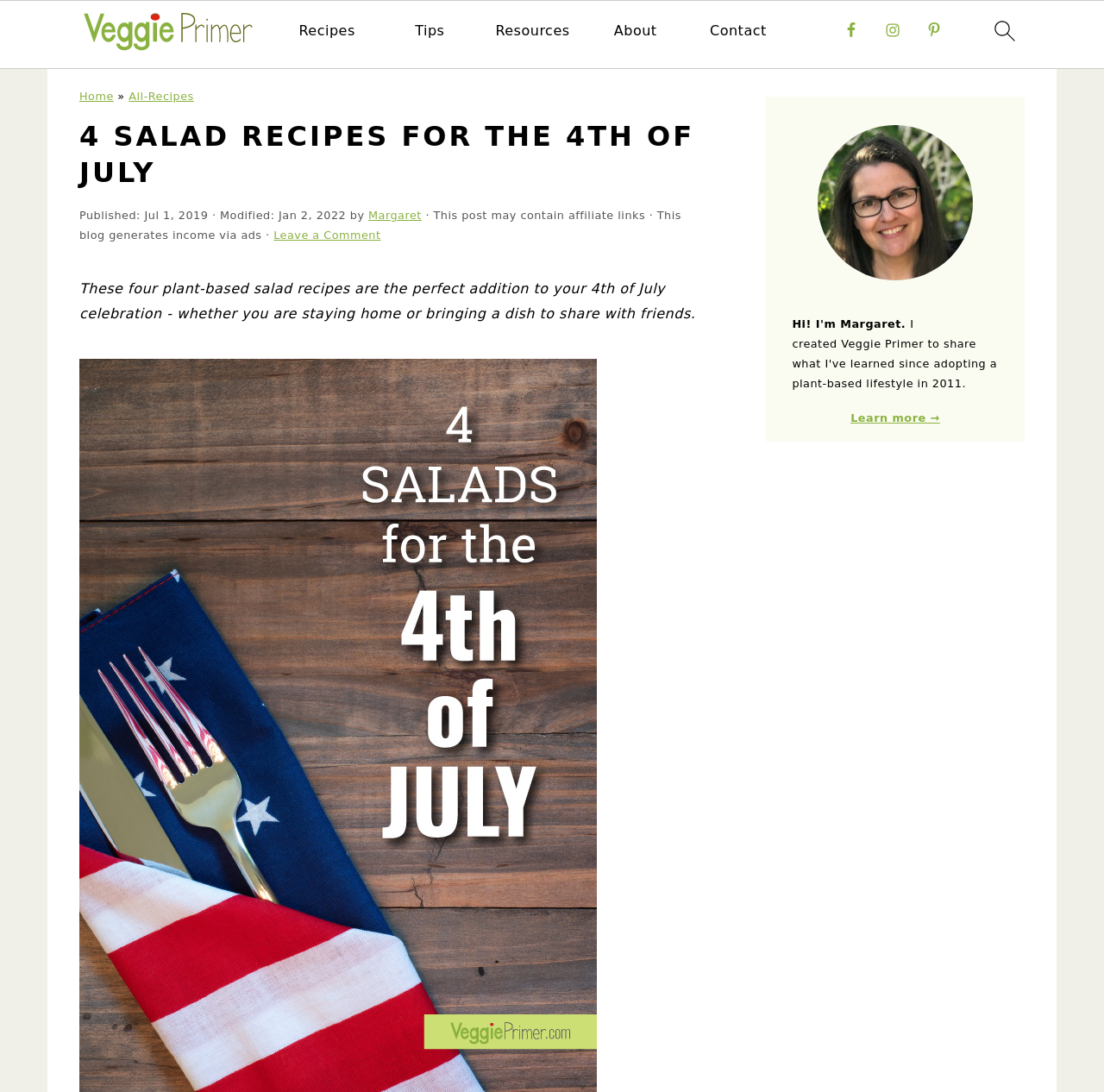Find the bounding box of the web element that fits this description: "Leave a Comment".

[0.248, 0.21, 0.345, 0.221]